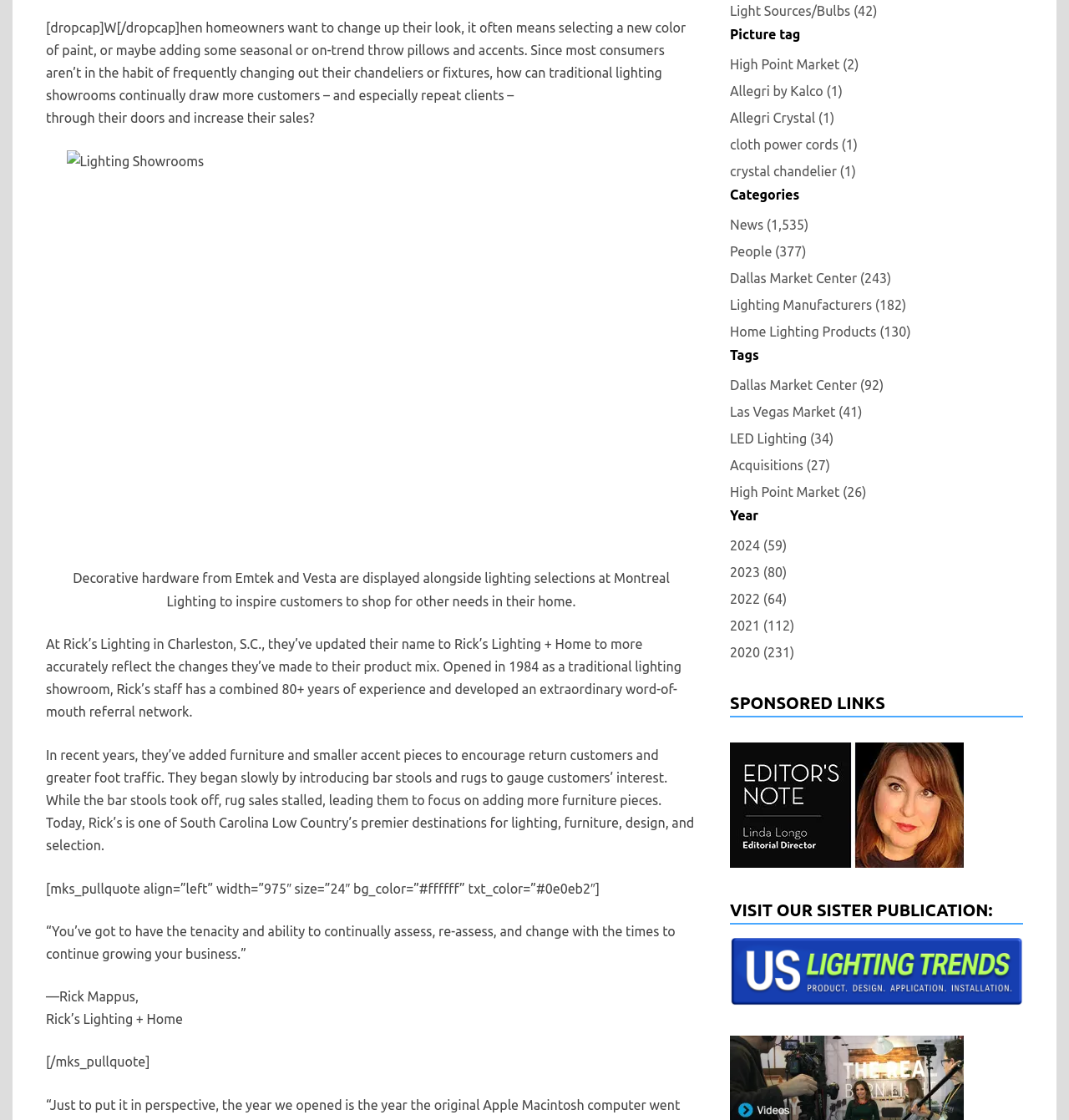For the following element description, predict the bounding box coordinates in the format (top-left x, top-left y, bottom-right x, bottom-right y). All values should be floating point numbers between 0 and 1. Description: 2023 (80)

[0.683, 0.5, 0.736, 0.521]